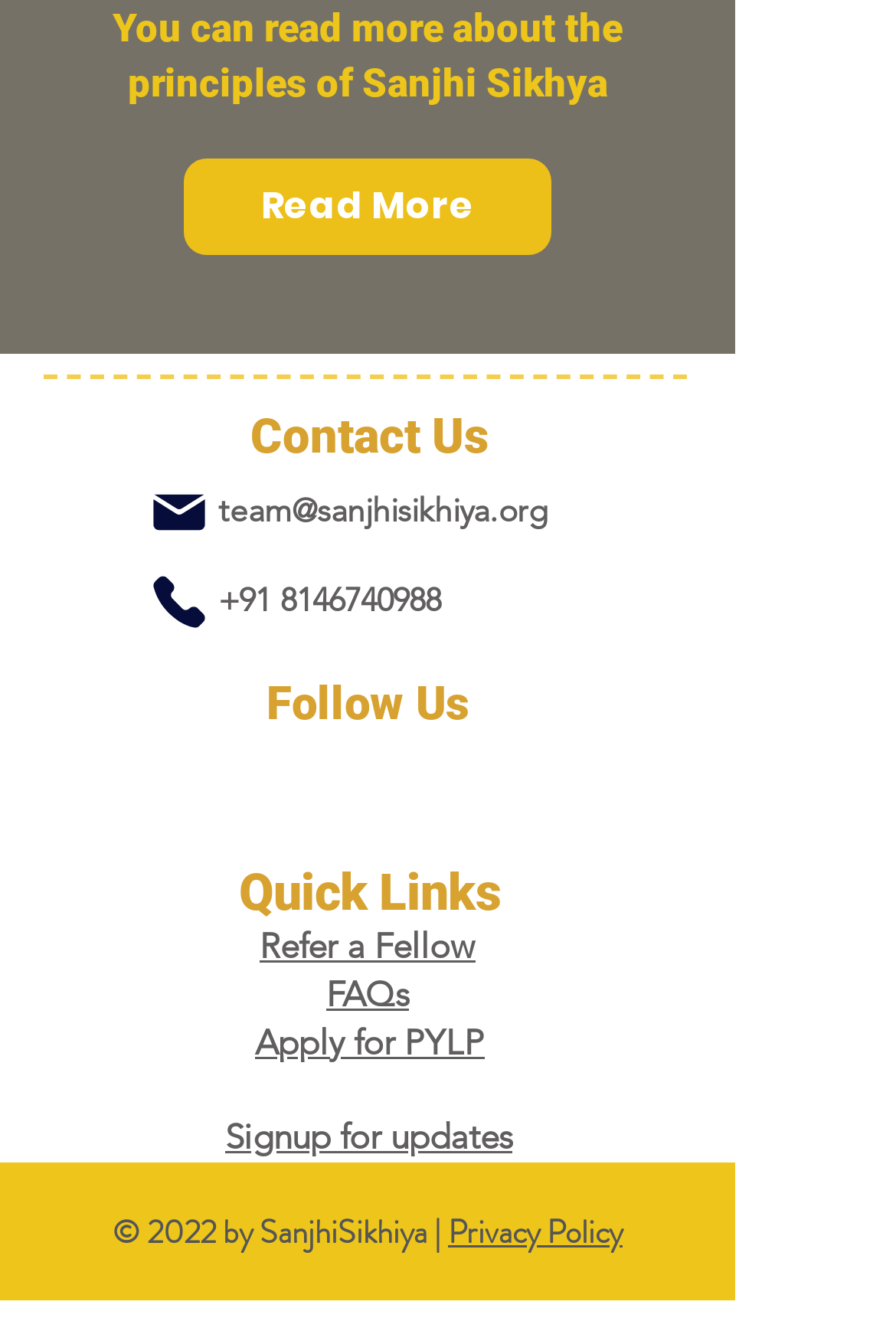Based on the visual content of the image, answer the question thoroughly: What year does the copyright belong to?

I found the copyright information at the bottom of the page, which states '© 2022 by SanjhiSikhiya', indicating that the copyright belongs to the year 2022.